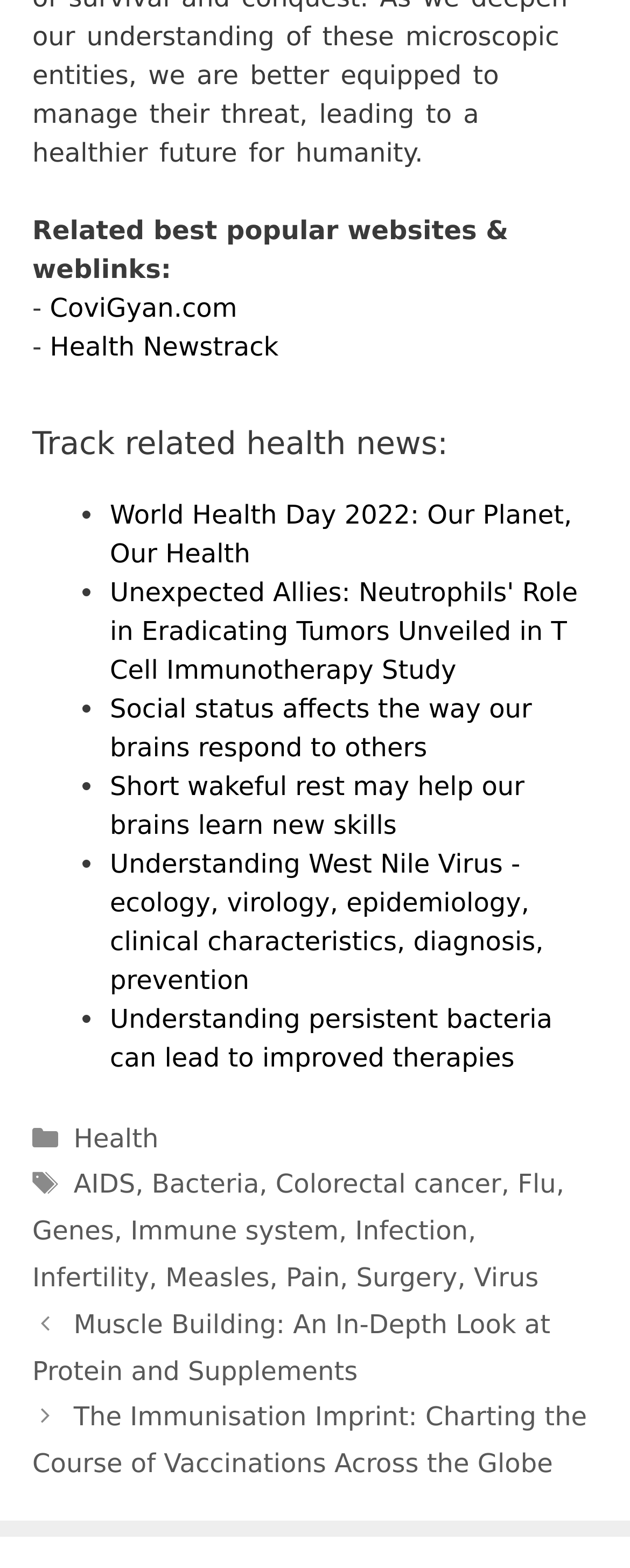What is the tag associated with the post 'Understanding West Nile Virus - ecology, virology, epidemiology, clinical characteristics, diagnosis, prevention'? Based on the screenshot, please respond with a single word or phrase.

Virus